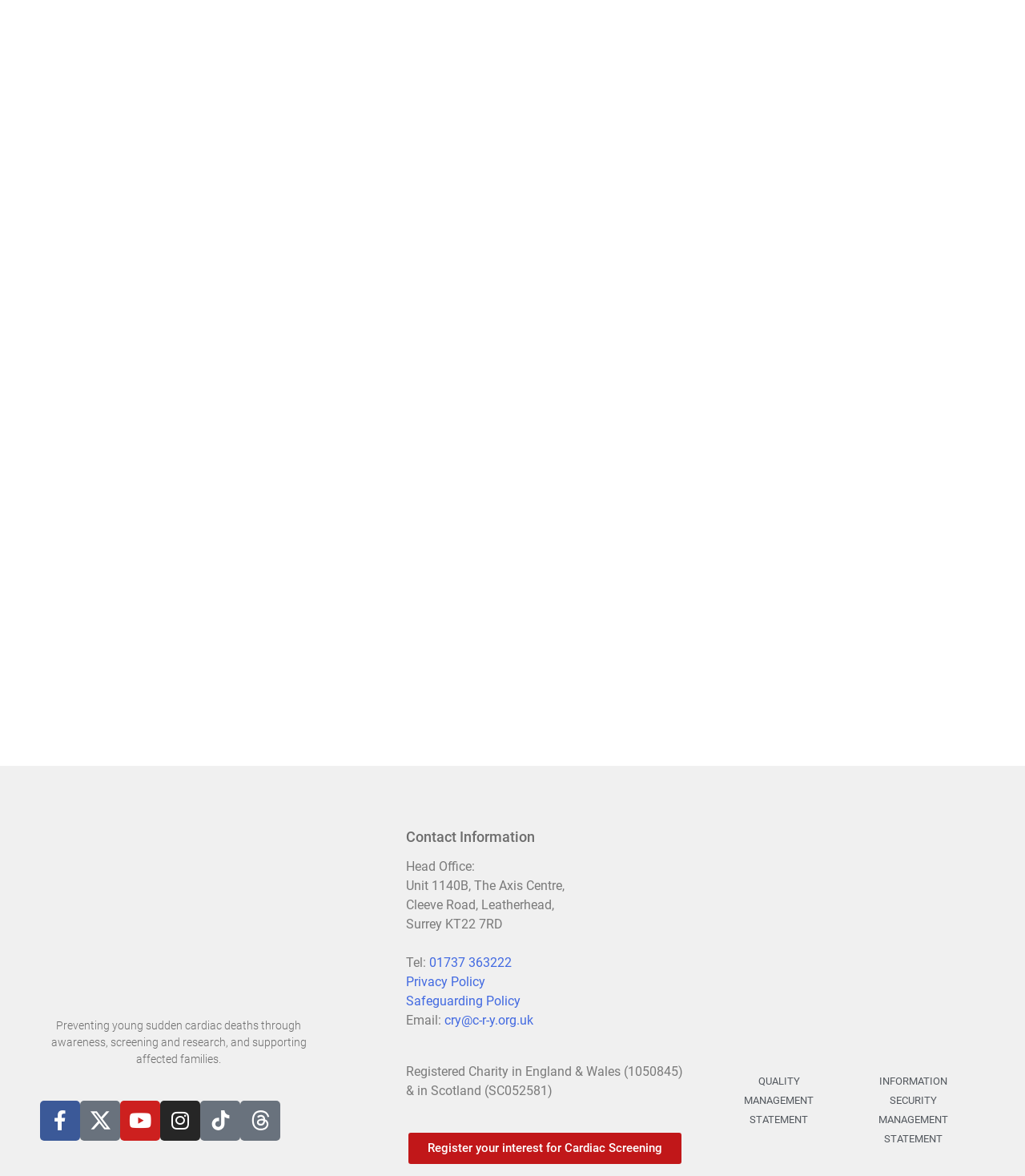Bounding box coordinates are specified in the format (top-left x, top-left y, bottom-right x, bottom-right y). All values are floating point numbers bounded between 0 and 1. Please provide the bounding box coordinate of the region this sentence describes: QUALITY MANAGEMENT STATEMENT

[0.726, 0.914, 0.794, 0.957]